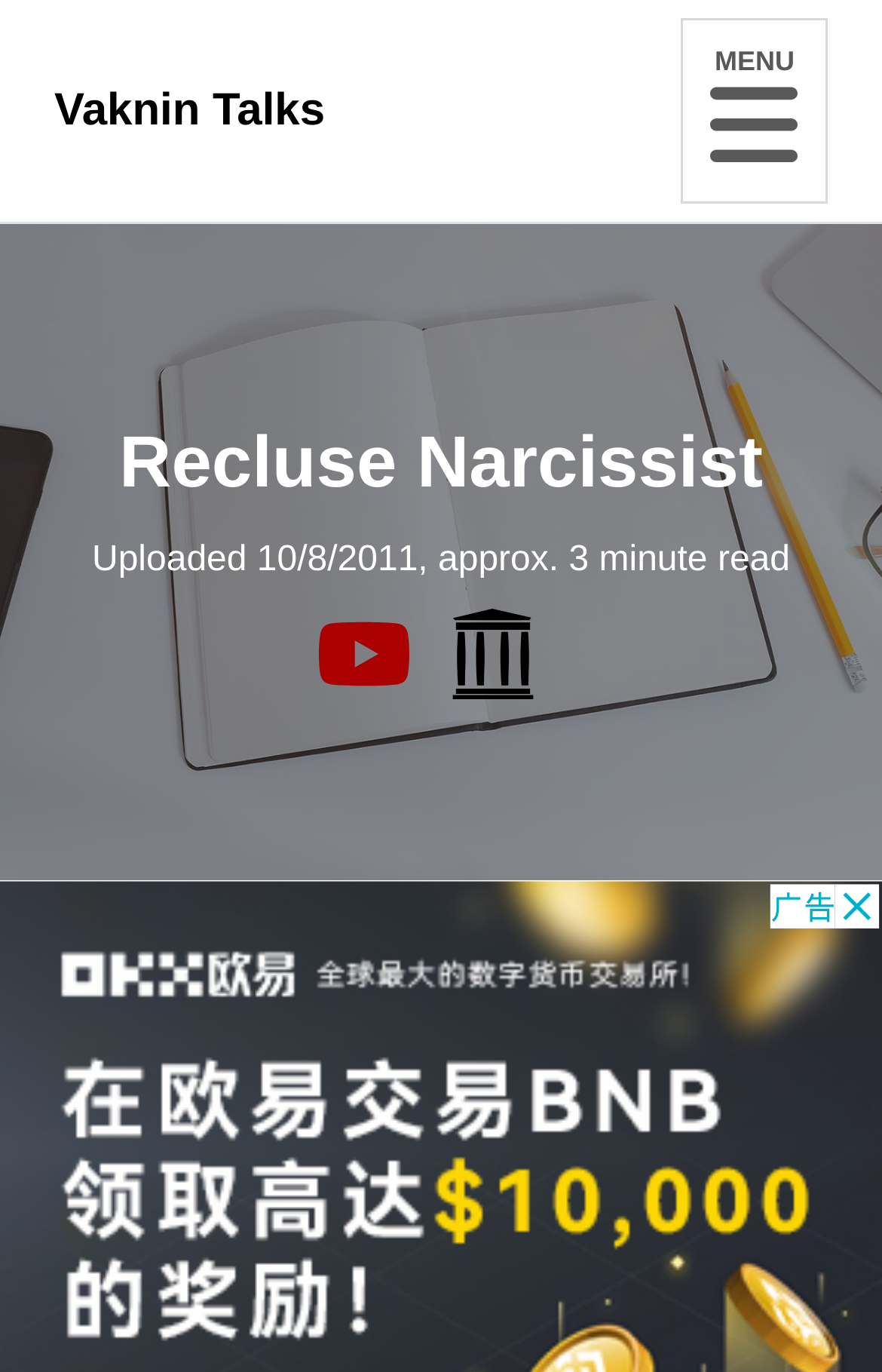Give a one-word or one-phrase response to the question: 
What is the date when the video was uploaded?

10/8/2011